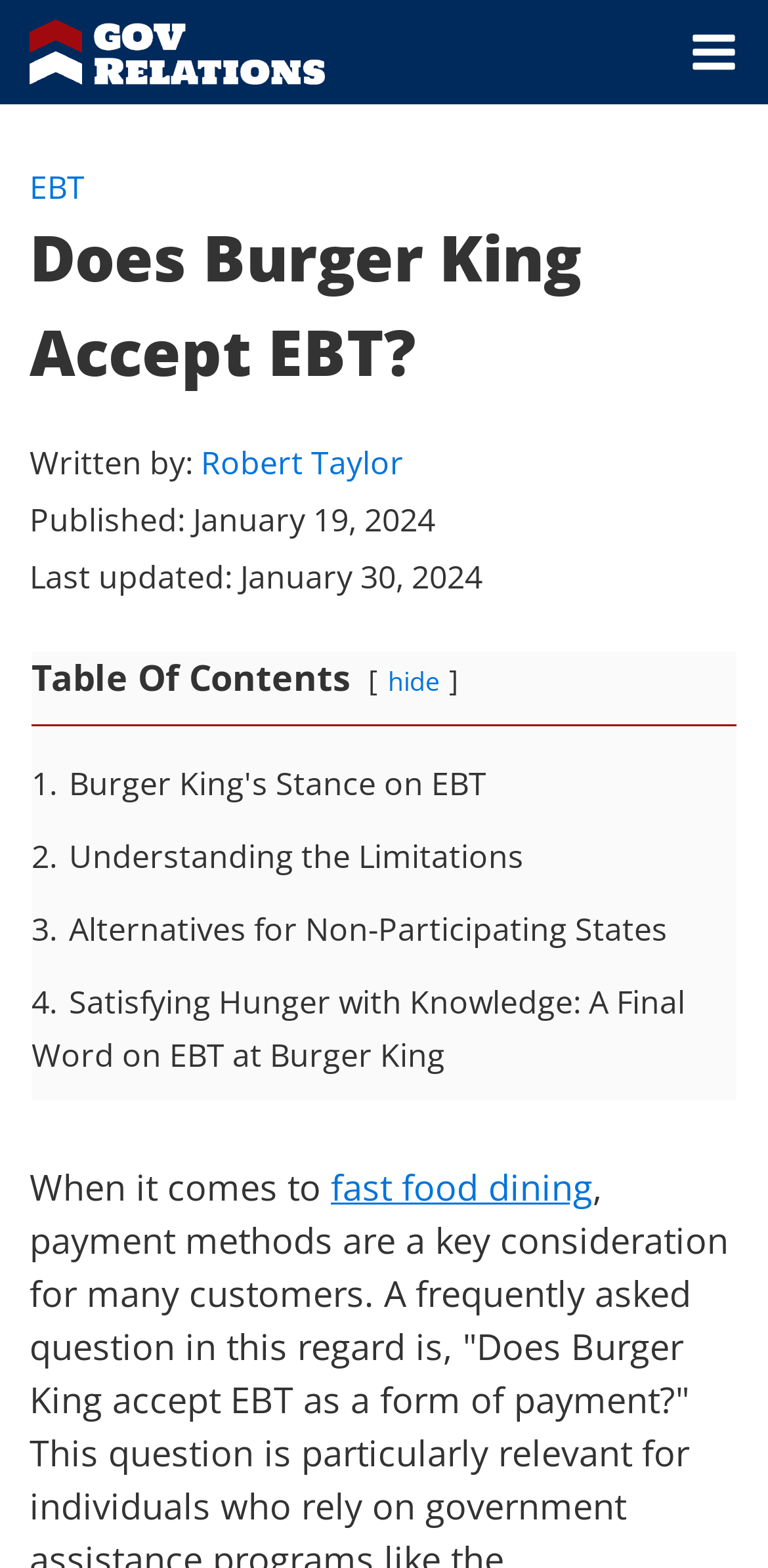Determine the bounding box coordinates of the clickable element necessary to fulfill the instruction: "Read 1. Burger King's Stance on EBT". Provide the coordinates as four float numbers within the 0 to 1 range, i.e., [left, top, right, bottom].

[0.041, 0.486, 0.633, 0.514]